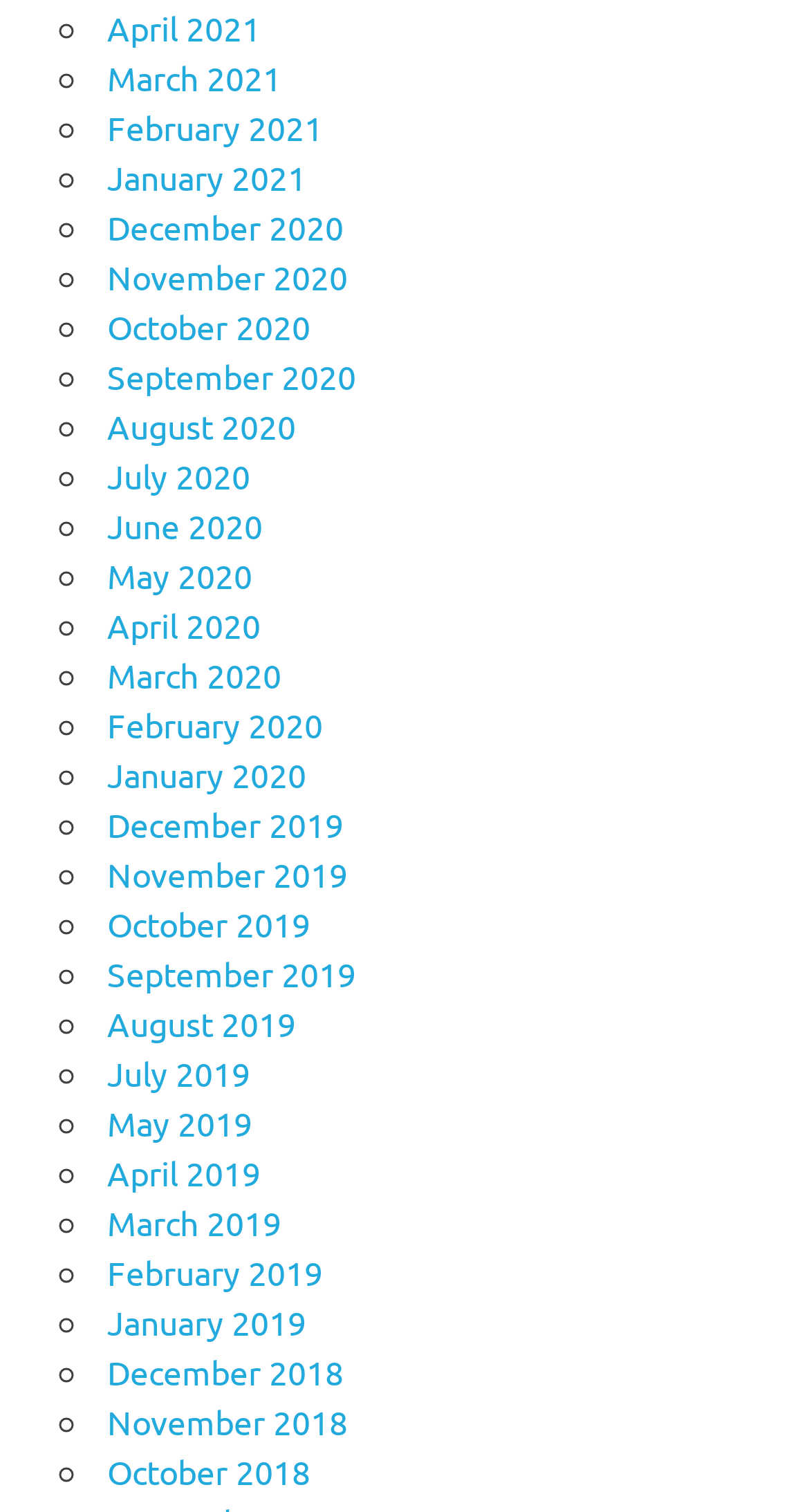What is the latest month listed?
Please provide a single word or phrase as your answer based on the screenshot.

April 2021